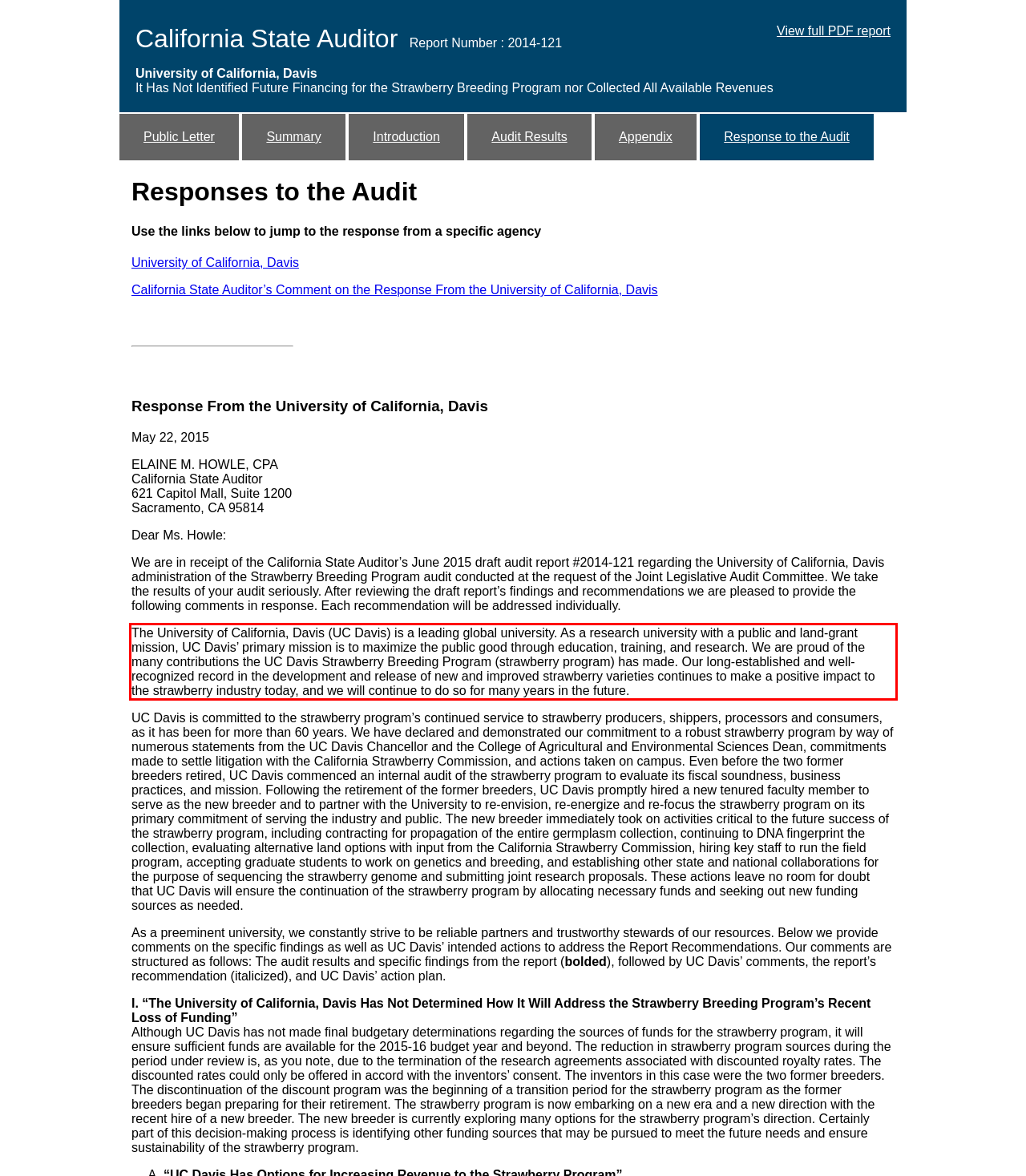Given a screenshot of a webpage containing a red rectangle bounding box, extract and provide the text content found within the red bounding box.

The University of California, Davis (UC Davis) is a leading global university. As a research university with a public and land-grant mission, UC Davis’ primary mission is to maximize the public good through education, training, and research. We are proud of the many contributions the UC Davis Strawberry Breeding Program (strawberry program) has made. Our long-established and well-recognized record in the development and release of new and improved strawberry varieties continues to make a positive impact to the strawberry industry today, and we will continue to do so for many years in the future.